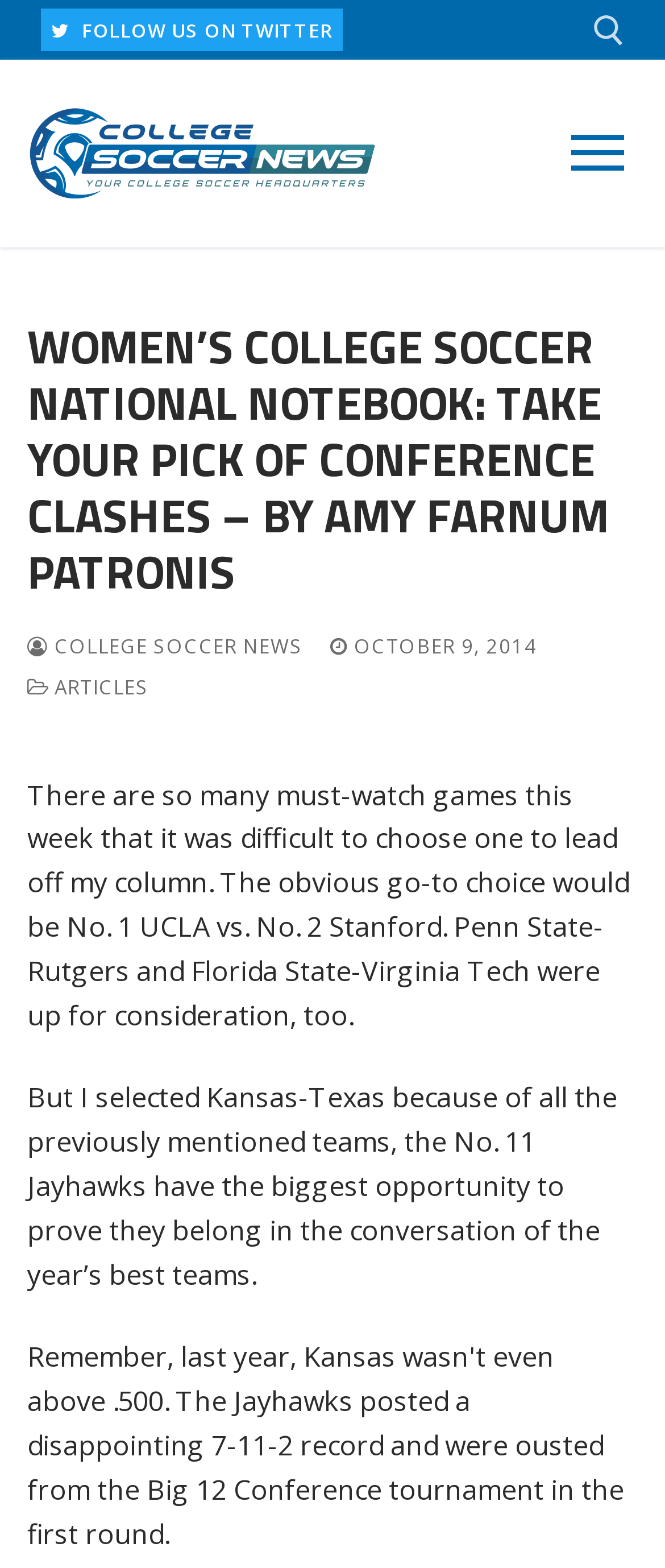Please provide a comprehensive answer to the question below using the information from the image: How many links are there in the top section?

The top section of the webpage contains three links: 'FOLLOW US ON TWITTER', 'College Soccer News', and an empty link. These links are located at the top of the webpage, above the main heading.